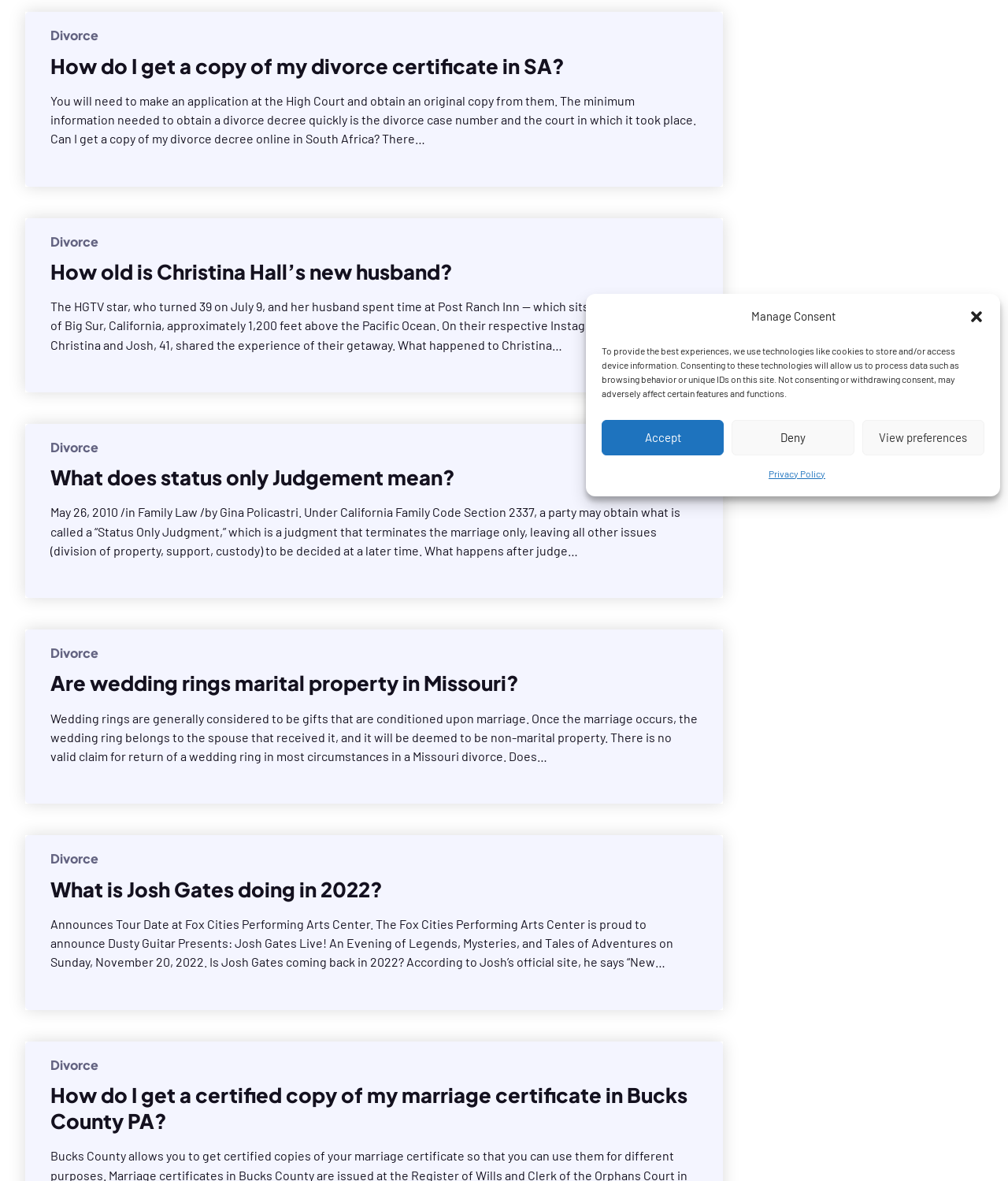Determine the bounding box coordinates for the UI element described. Format the coordinates as (top-left x, top-left y, bottom-right x, bottom-right y) and ensure all values are between 0 and 1. Element description: Blog

None